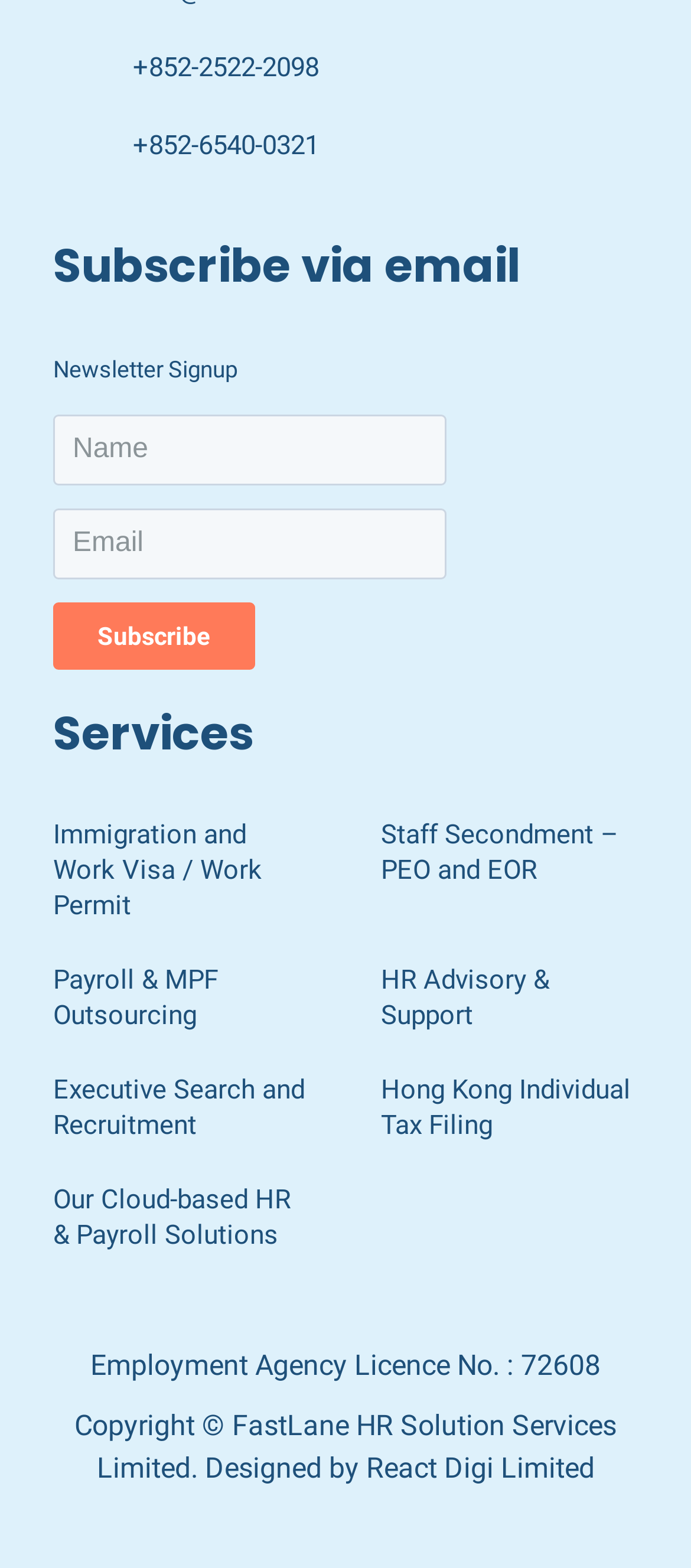Identify the bounding box coordinates of the HTML element based on this description: "Executive Search and Recruitment".

[0.077, 0.683, 0.449, 0.728]